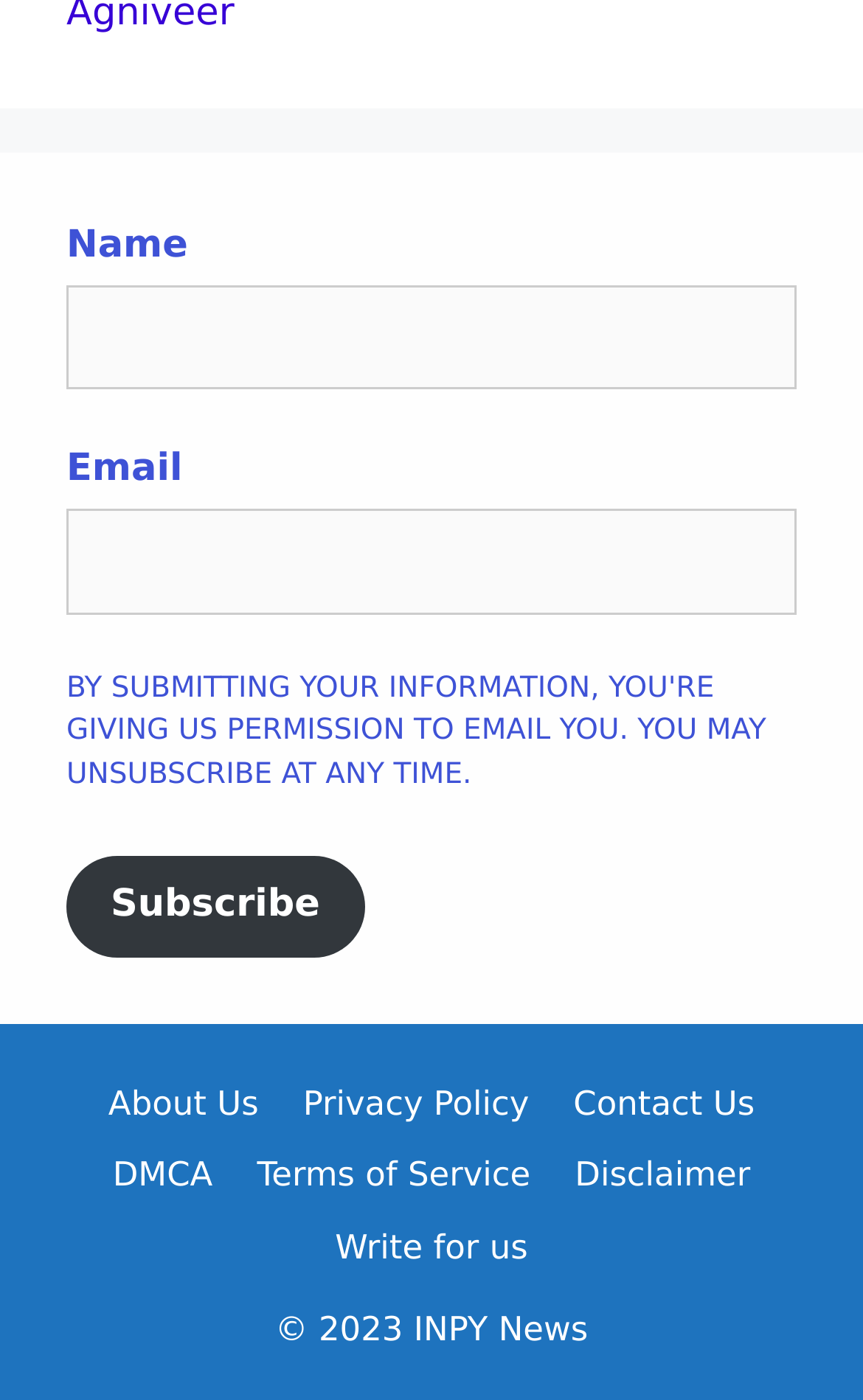What is the purpose of the form?
Please answer the question with as much detail as possible using the screenshot.

The form contains input fields for 'Name' and 'Email' and a 'Subscribe' button, indicating that its purpose is to allow users to subscribe to a service or newsletter.